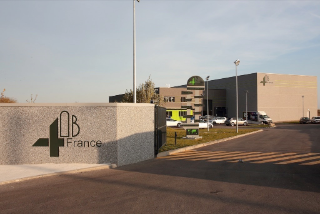What is the significance of this location for 4B France?
Based on the image, give a one-word or short phrase answer.

Enhance operational efficiency